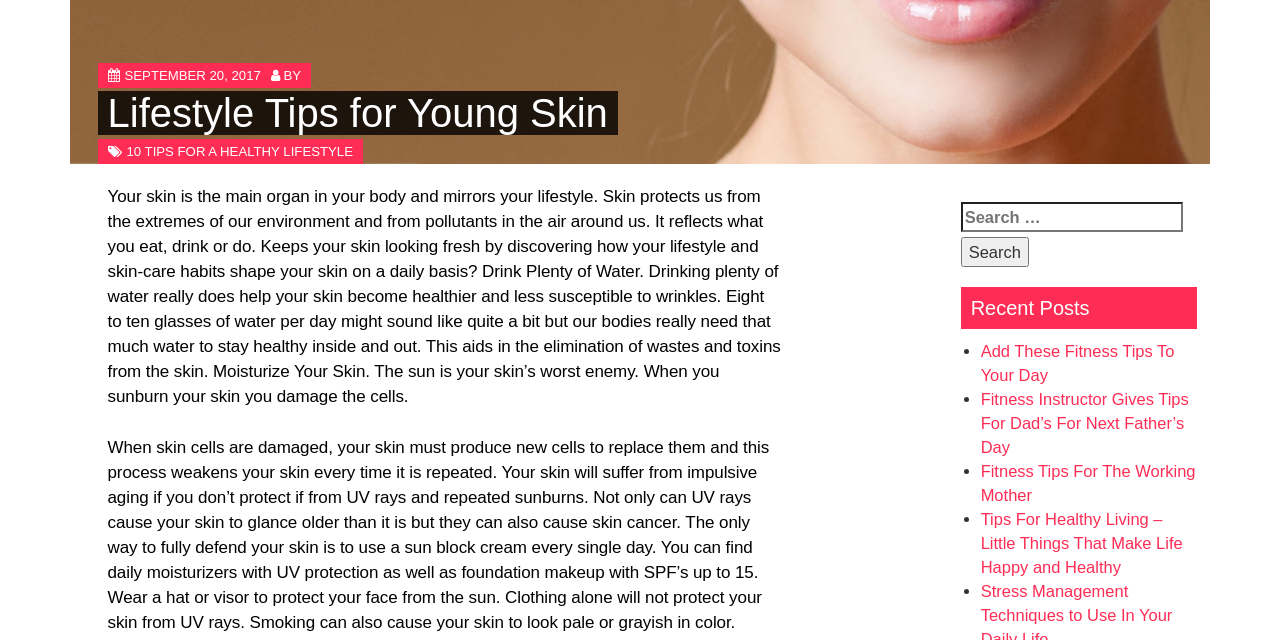Identify the bounding box for the element characterized by the following description: "September 20, 2017".

[0.097, 0.107, 0.204, 0.13]